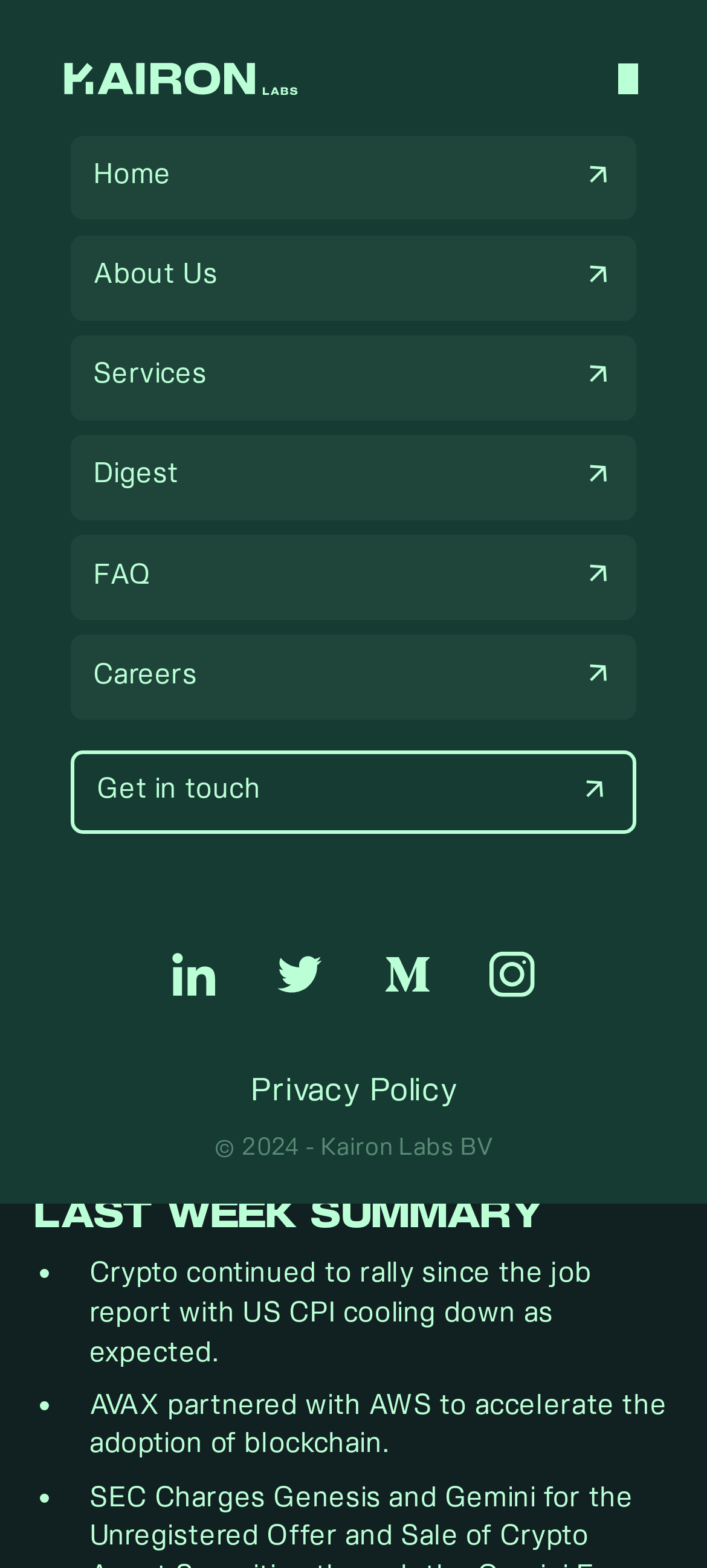Show the bounding box coordinates of the element that should be clicked to complete the task: "Check the Twitter Icon".

[0.542, 0.587, 0.595, 0.607]